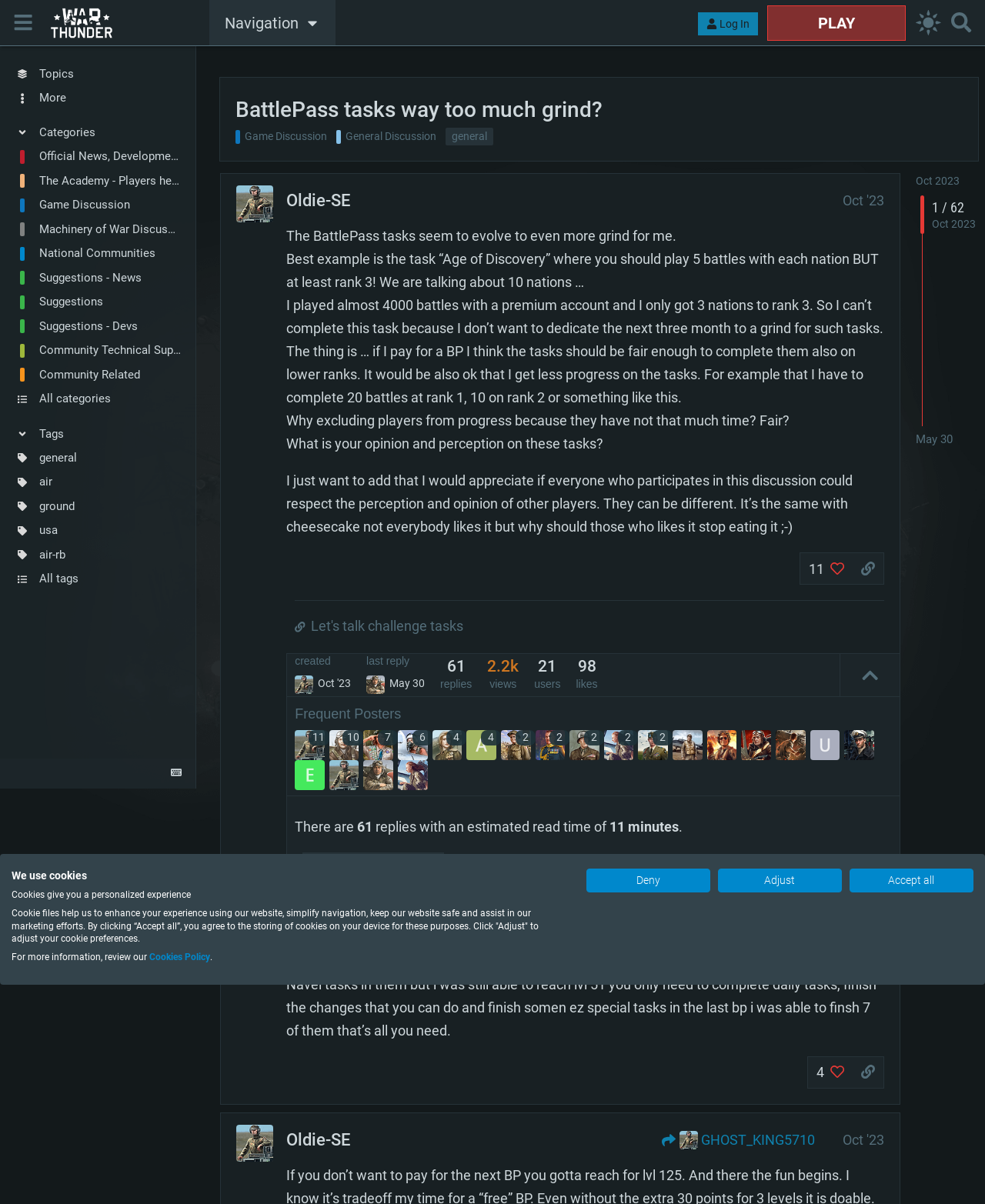What is the name of the user who created the topic?
We need a detailed and meticulous answer to the question.

I found the answer by looking at the top of the post, where the user's name and creation date are displayed, and saw the text 'Oldie-SE Oct '23'.